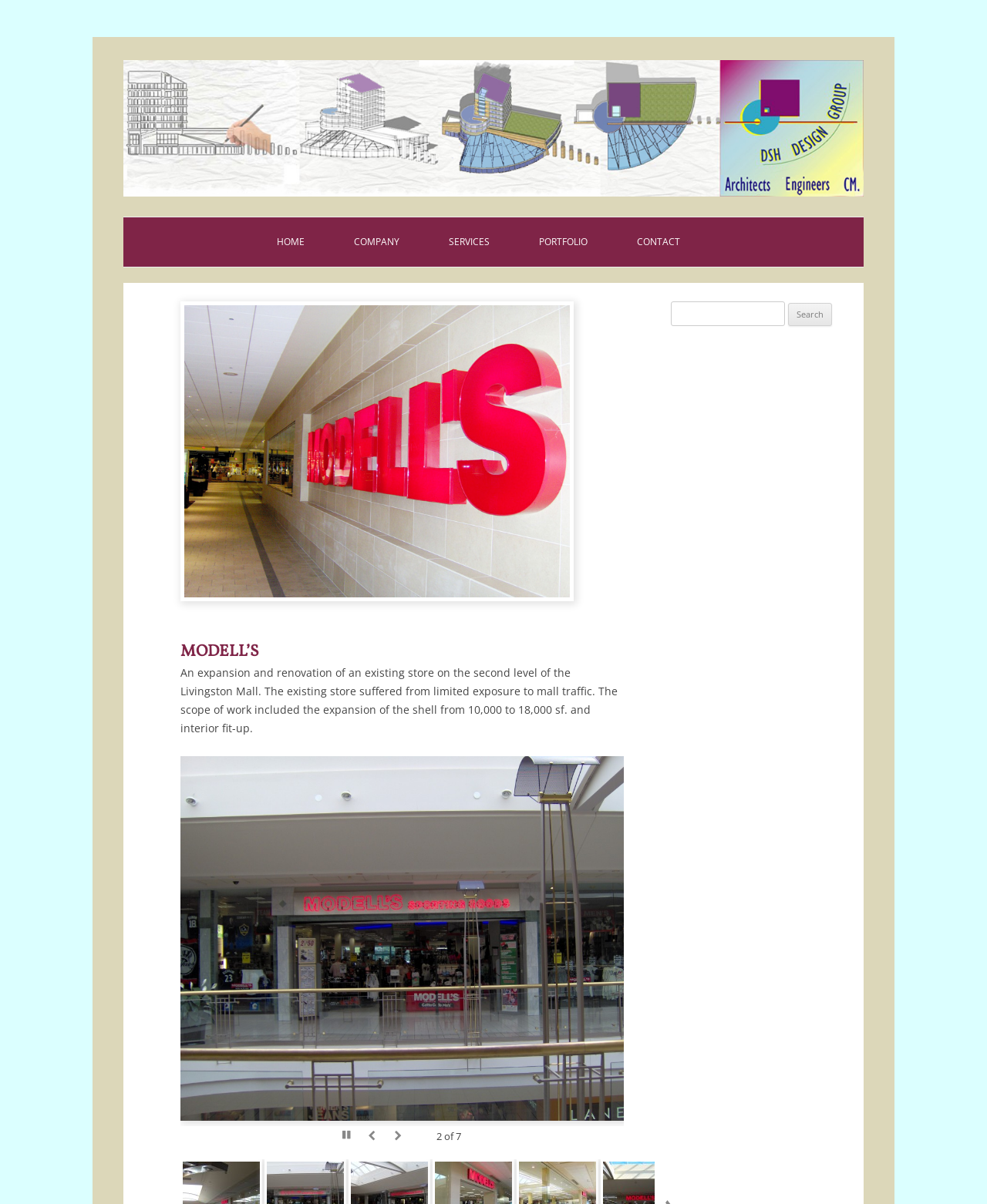Please determine the headline of the webpage and provide its content.

DSH DESIGN GROUP